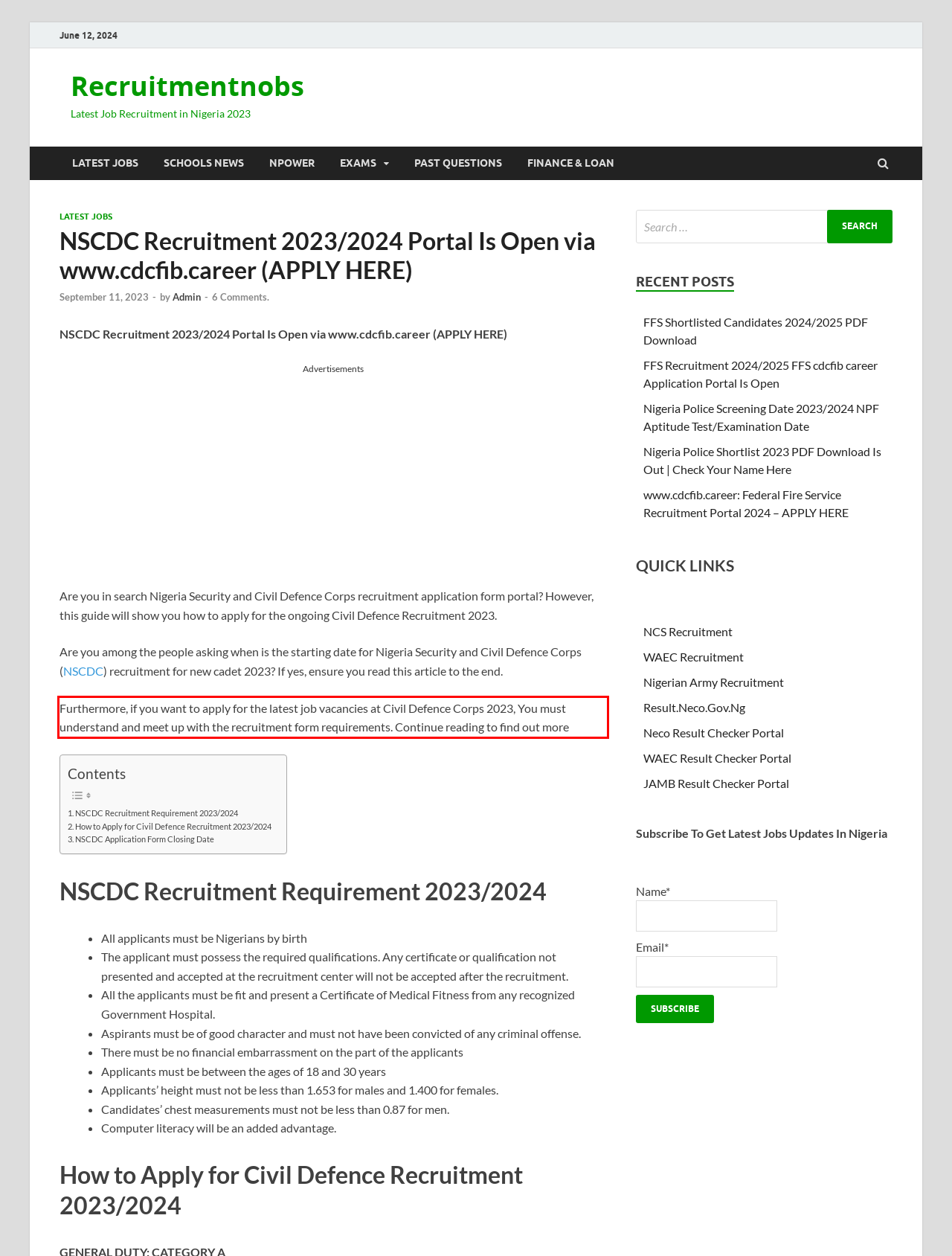With the provided screenshot of a webpage, locate the red bounding box and perform OCR to extract the text content inside it.

Furthermore, if you want to apply for the latest job vacancies at Civil Defence Corps 2023, You must understand and meet up with the recruitment form requirements. Continue reading to find out more